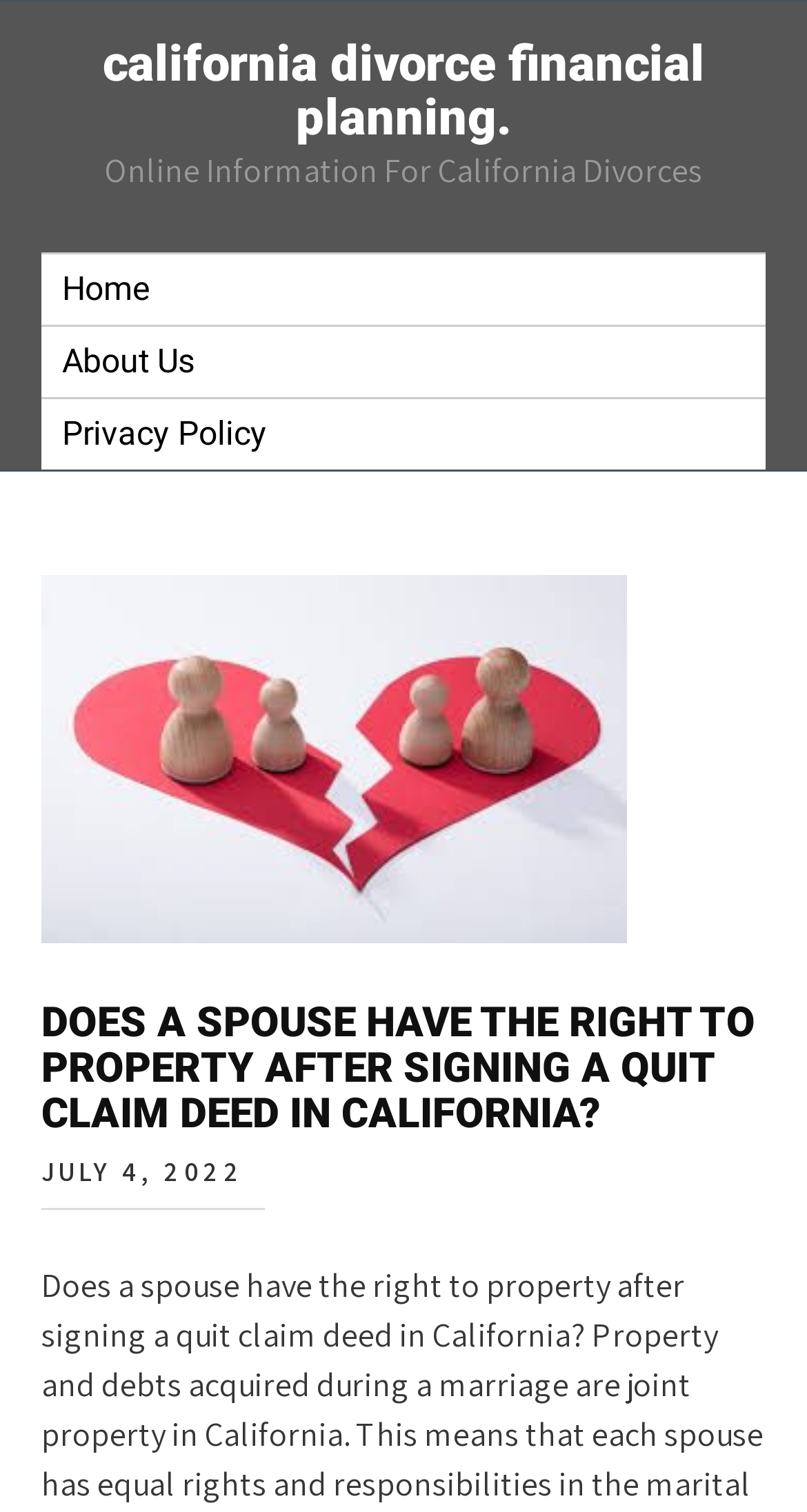Respond to the question below with a single word or phrase:
What is the topic of the article?

Quit Claim Deed in California